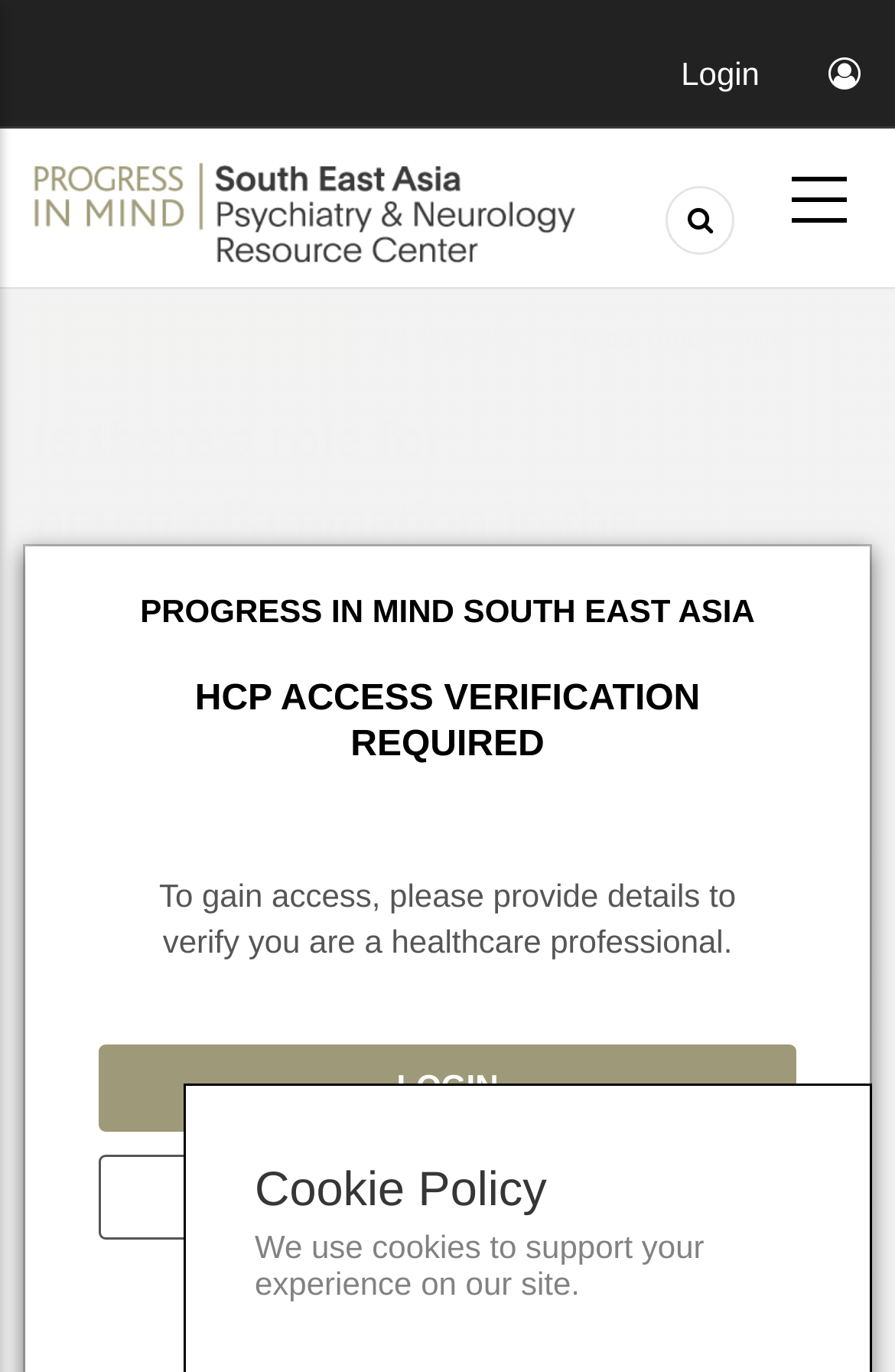Answer in one word or a short phrase: 
What is the date of the article?

12 Nov, 2021